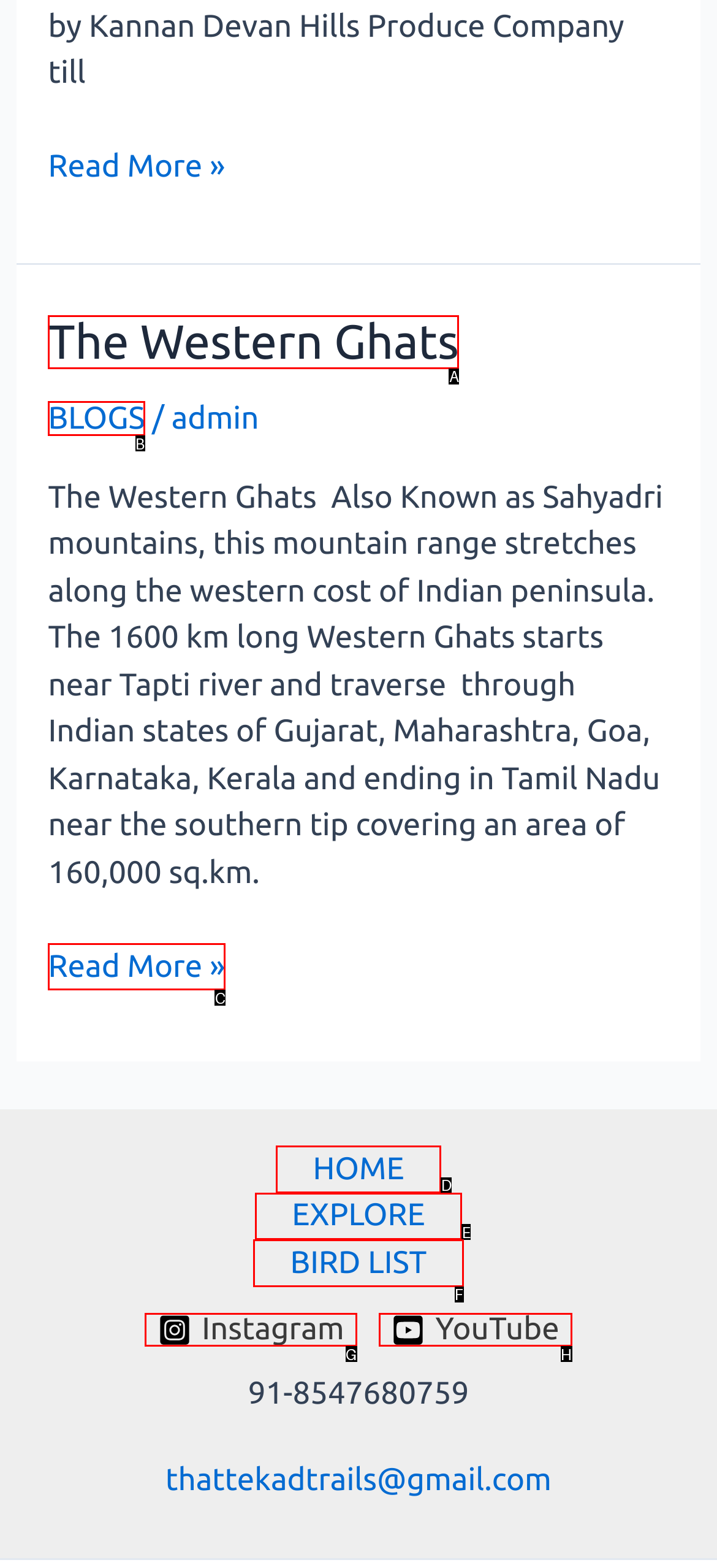Identify the correct lettered option to click in order to perform this task: Log in to the forum. Respond with the letter.

None